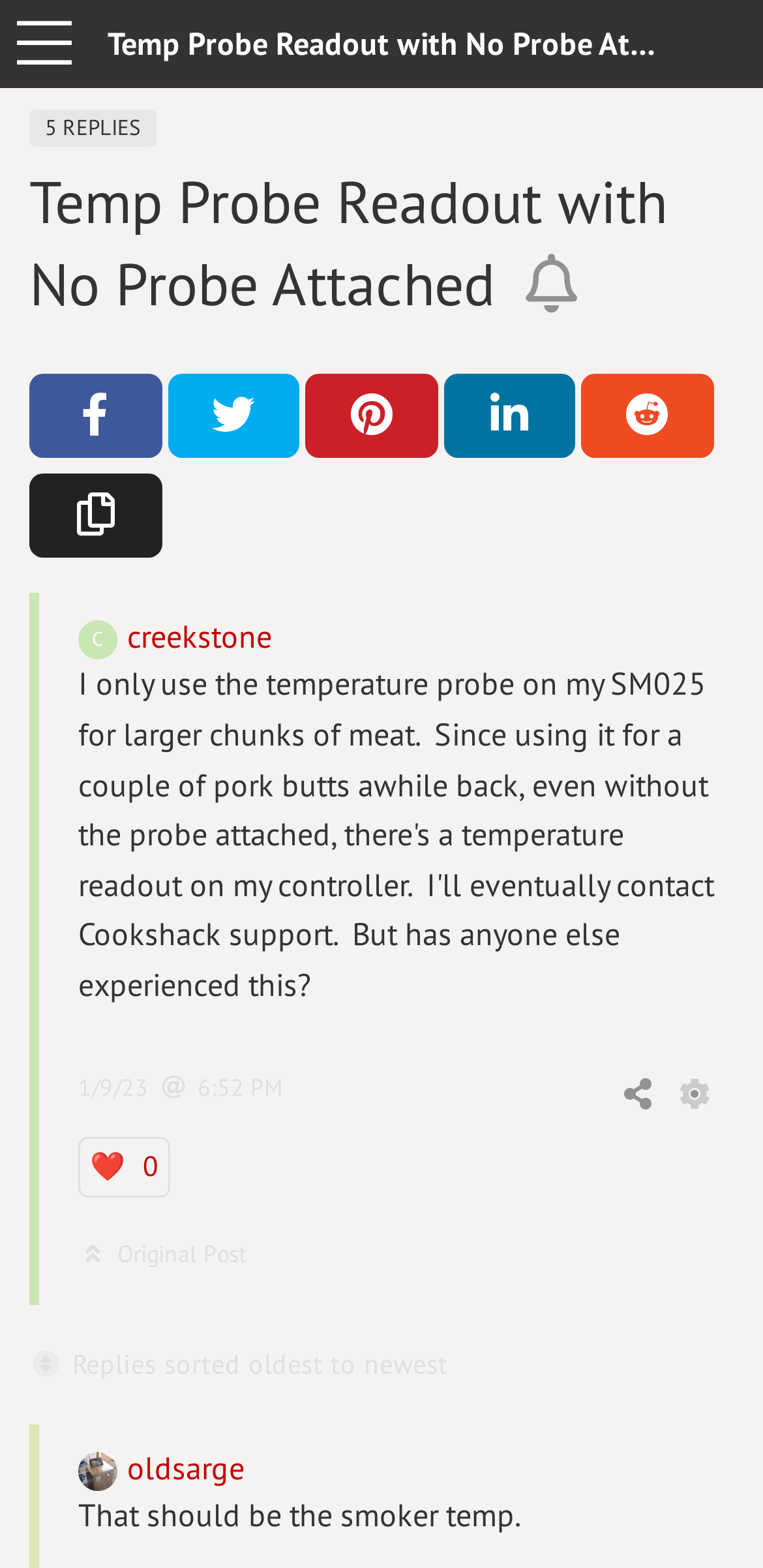Please identify the bounding box coordinates of the element I should click to complete this instruction: 'Follow to be notified about new replies to this topic'. The coordinates should be given as four float numbers between 0 and 1, like this: [left, top, right, bottom].

[0.674, 0.156, 0.771, 0.205]